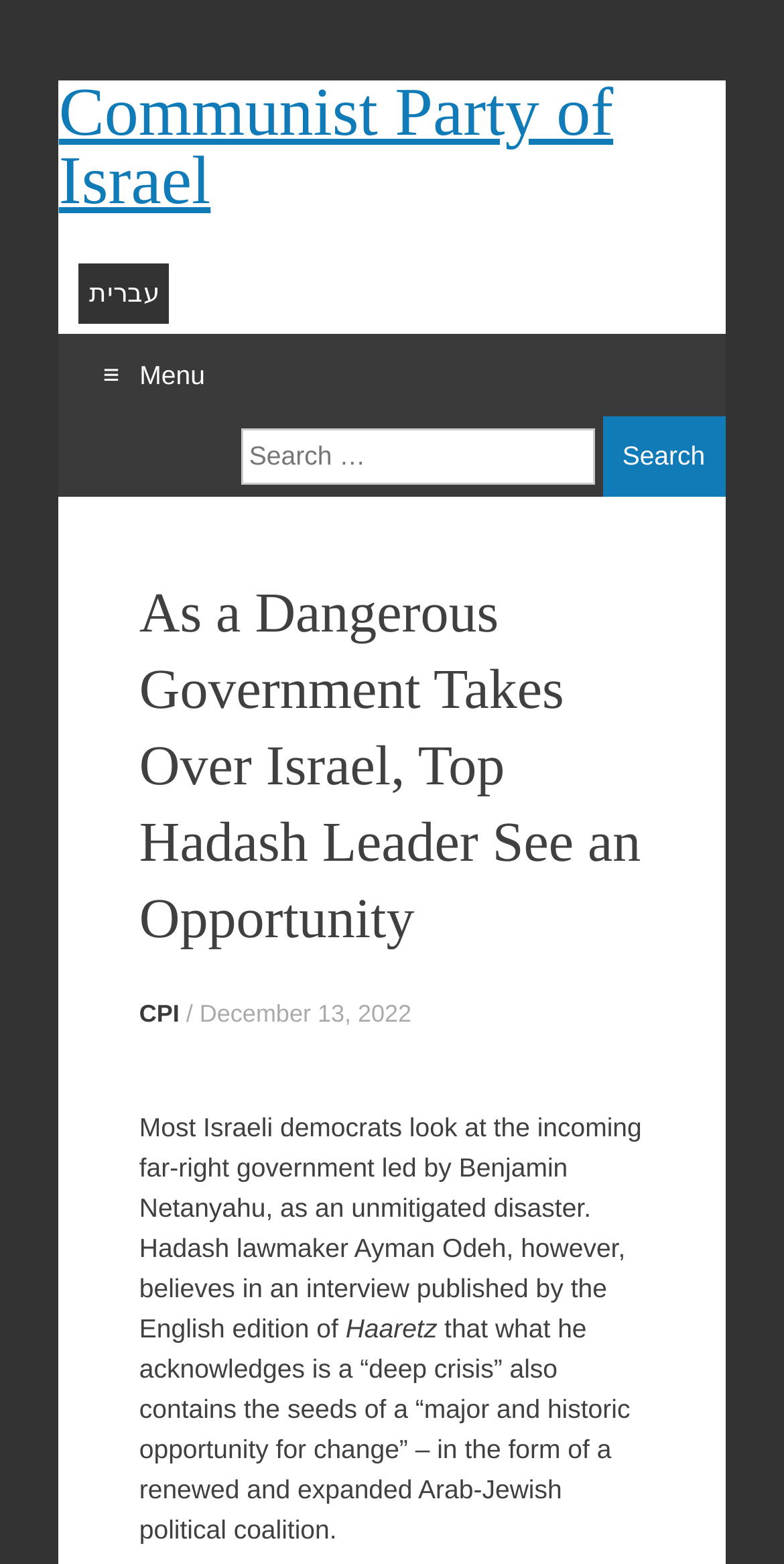Write a detailed summary of the webpage, including text, images, and layout.

The webpage appears to be an article from the Communist Party of Israel, with a focus on a recent interview with Hadash lawmaker Ayman Odeh. At the top of the page, there is a heading with the title of the article, "As a Dangerous Government Takes Over Israel, Top Hadash Leader See an Opportunity", accompanied by a link to the Communist Party of Israel. 

Below the title, there is a menu section with a heading "≡Menu" and a link to "Skip to content". A search bar is located to the right of the menu, with a search button and a placeholder text "Search". 

On the left side of the page, there are several links to external websites, including "restbet", "betpas", "sweet bonanza", and others, which appear to be advertisements or sponsored content. 

The main content of the article begins below these links, with a heading that repeats the title of the article. The text of the article is divided into several paragraphs, with the first paragraph discussing the reaction of Israeli democrats to the incoming far-right government. The article quotes Hadash lawmaker Ayman Odeh, who believes that the current crisis also presents an opportunity for change in the form of a renewed and expanded Arab-Jewish political coalition.